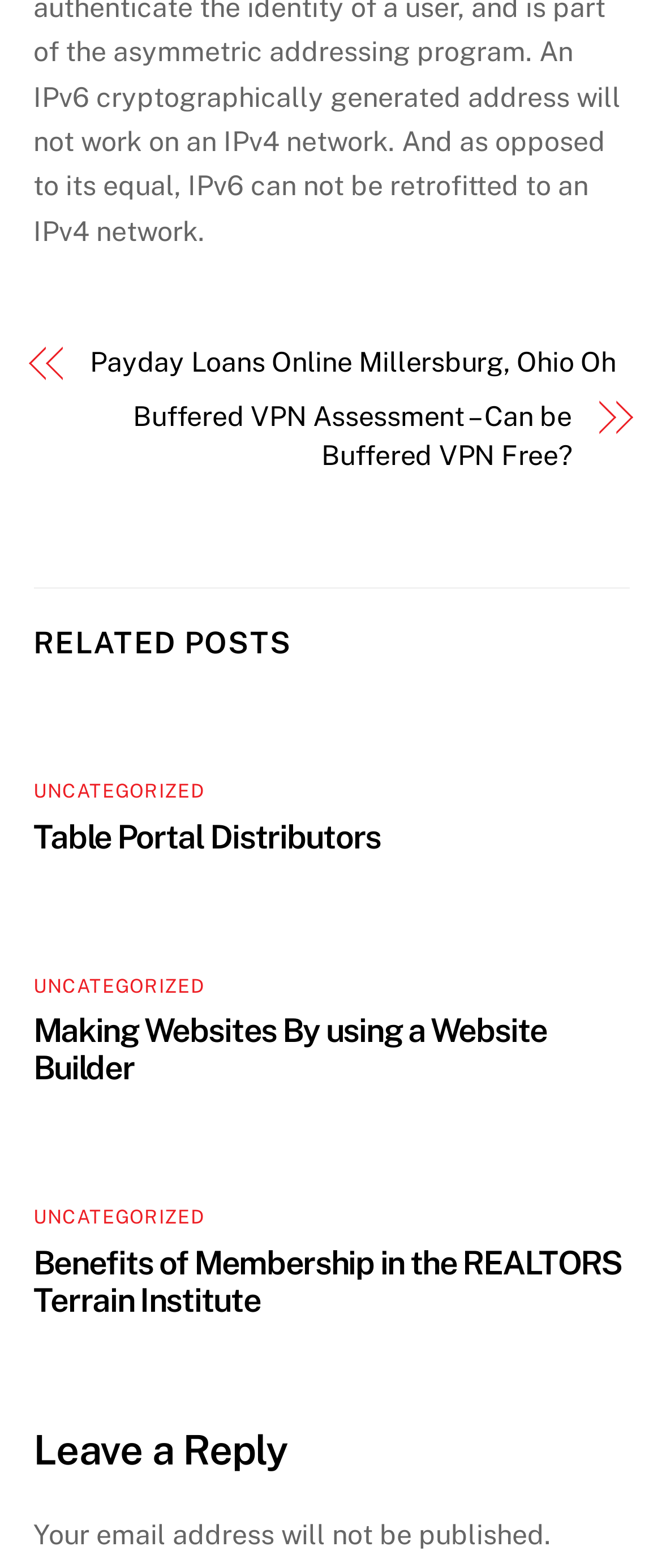Using the elements shown in the image, answer the question comprehensively: Is there a comment section on this webpage?

I found a heading 'Leave a Reply' at the bottom of the webpage, which suggests that there is a comment section where users can leave a reply.